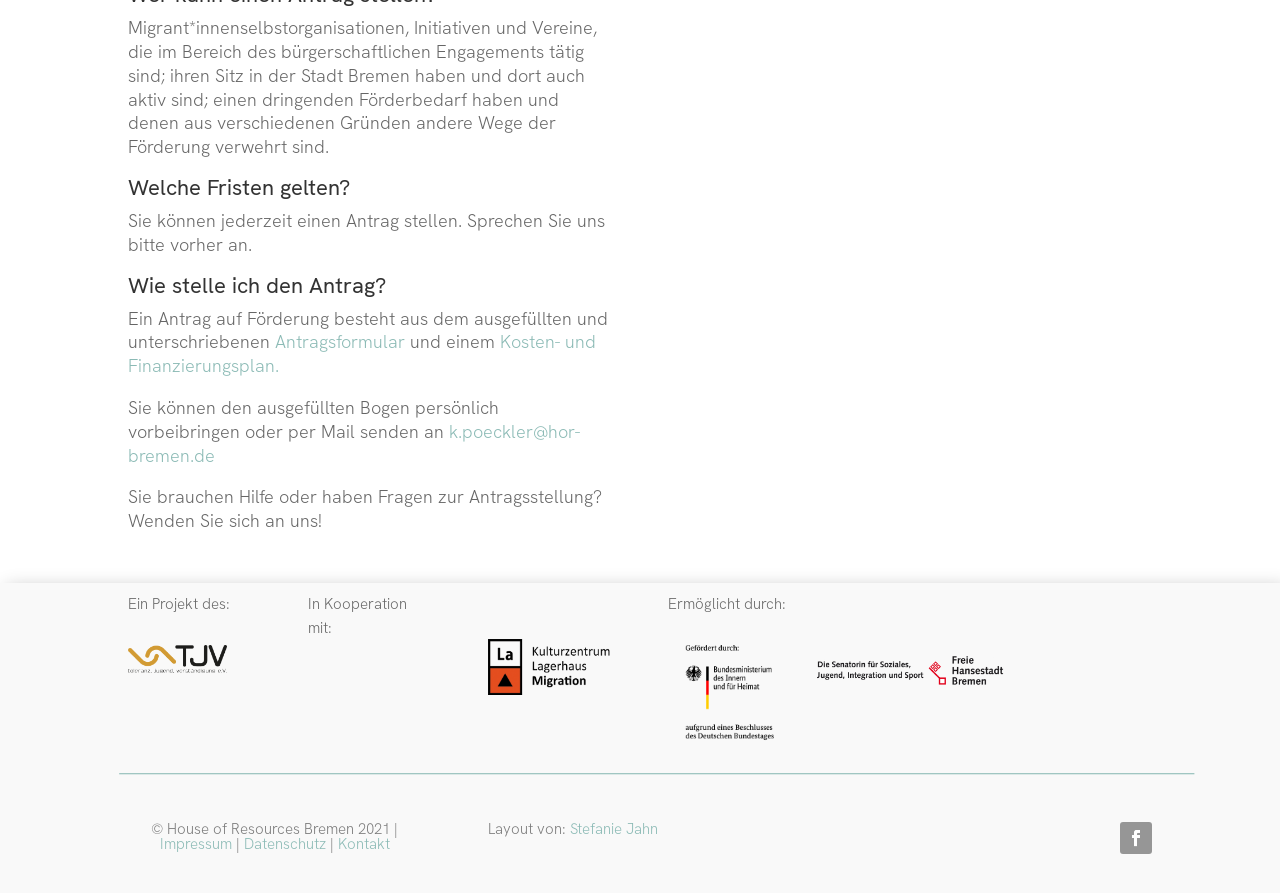Given the element description, predict the bounding box coordinates in the format (top-left x, top-left y, bottom-right x, bottom-right y), using floating point numbers between 0 and 1: Stefanie Jahn

[0.445, 0.917, 0.514, 0.939]